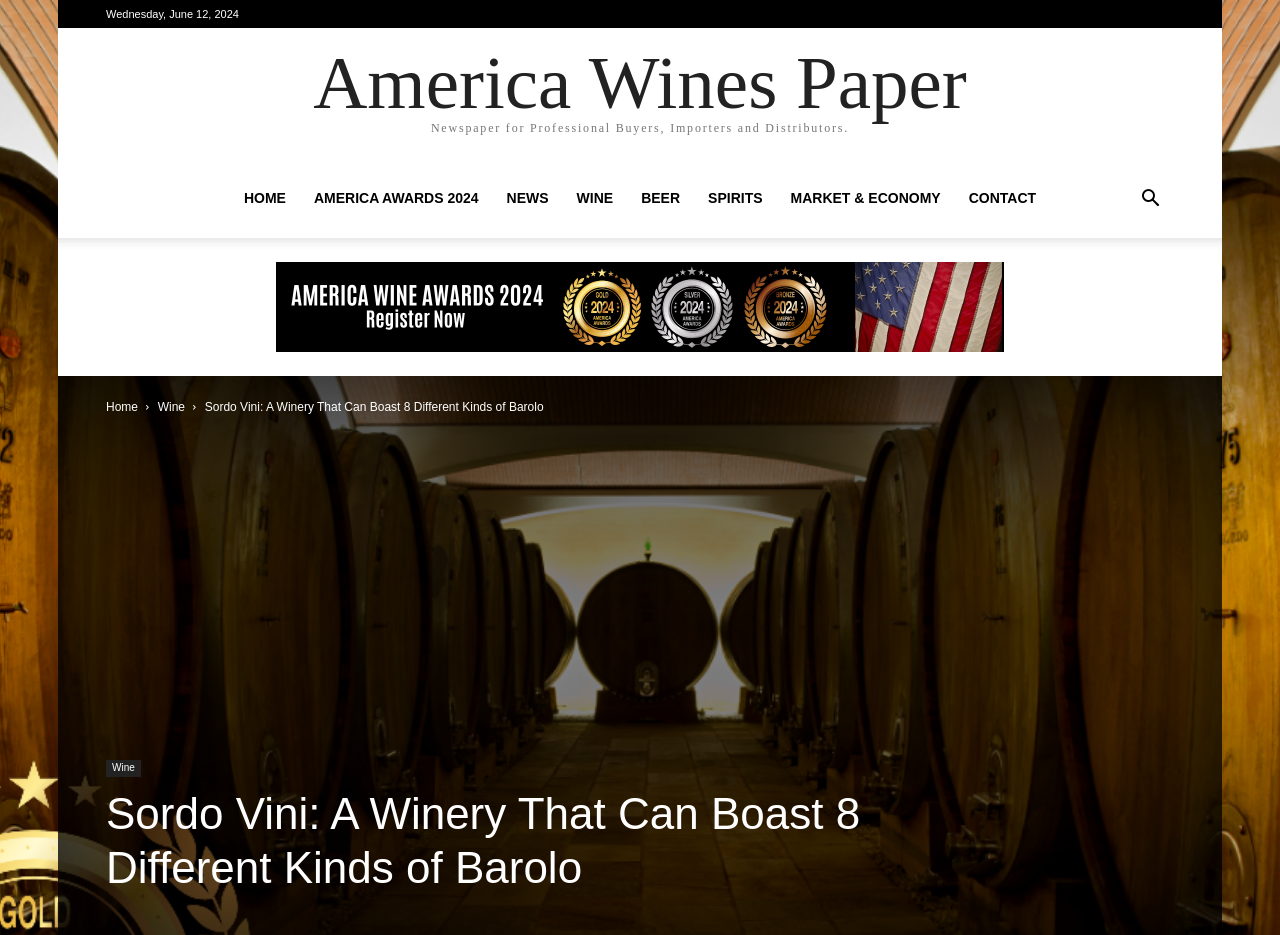What is the date displayed on the webpage?
Analyze the image and provide a thorough answer to the question.

I found the date by looking at the StaticText element with the text 'Wednesday, June 12, 2024' at the top of the webpage.